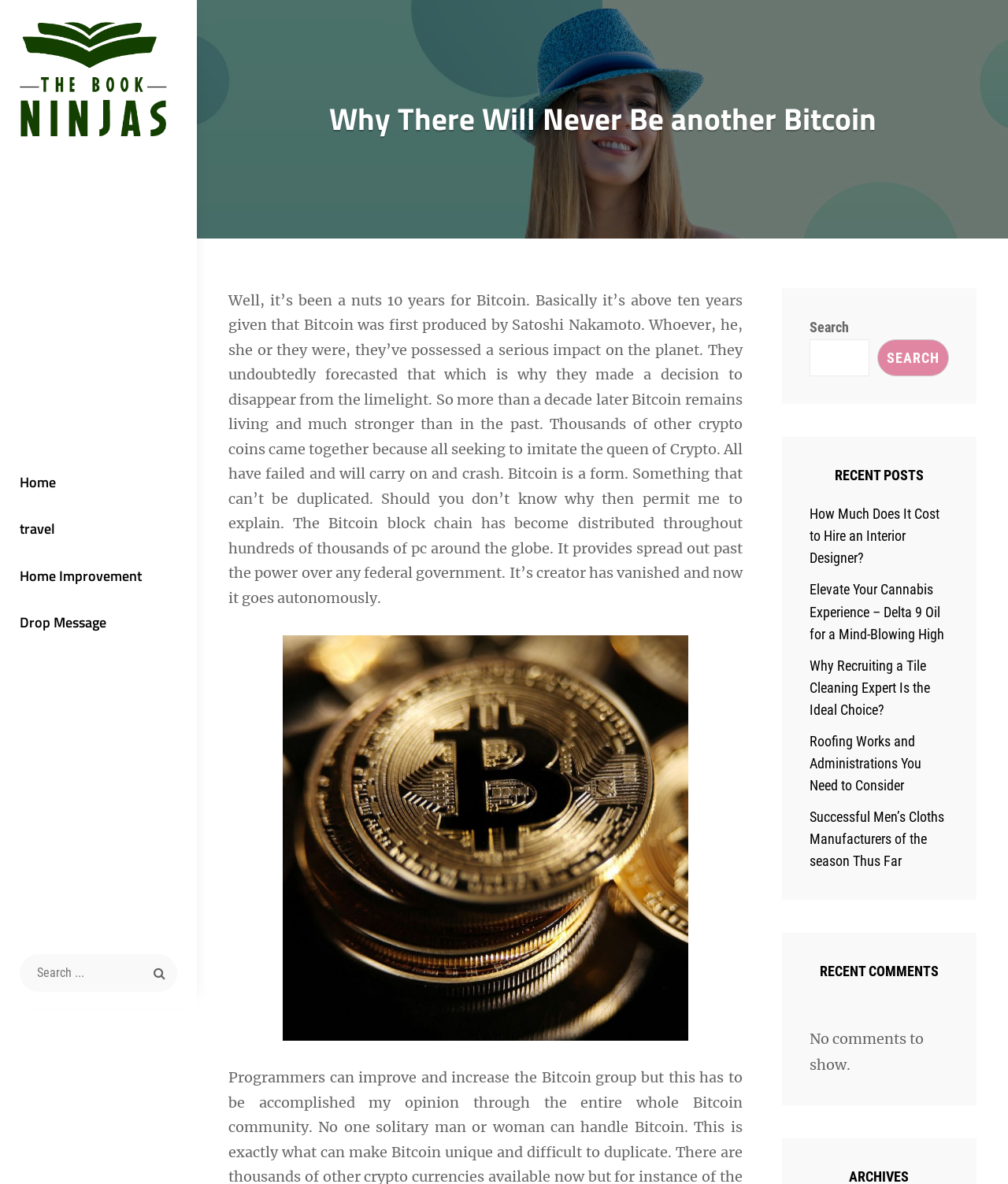Specify the bounding box coordinates of the area to click in order to execute this command: 'Click on the 'Home' link'. The coordinates should consist of four float numbers ranging from 0 to 1, and should be formatted as [left, top, right, bottom].

[0.0, 0.387, 0.195, 0.427]